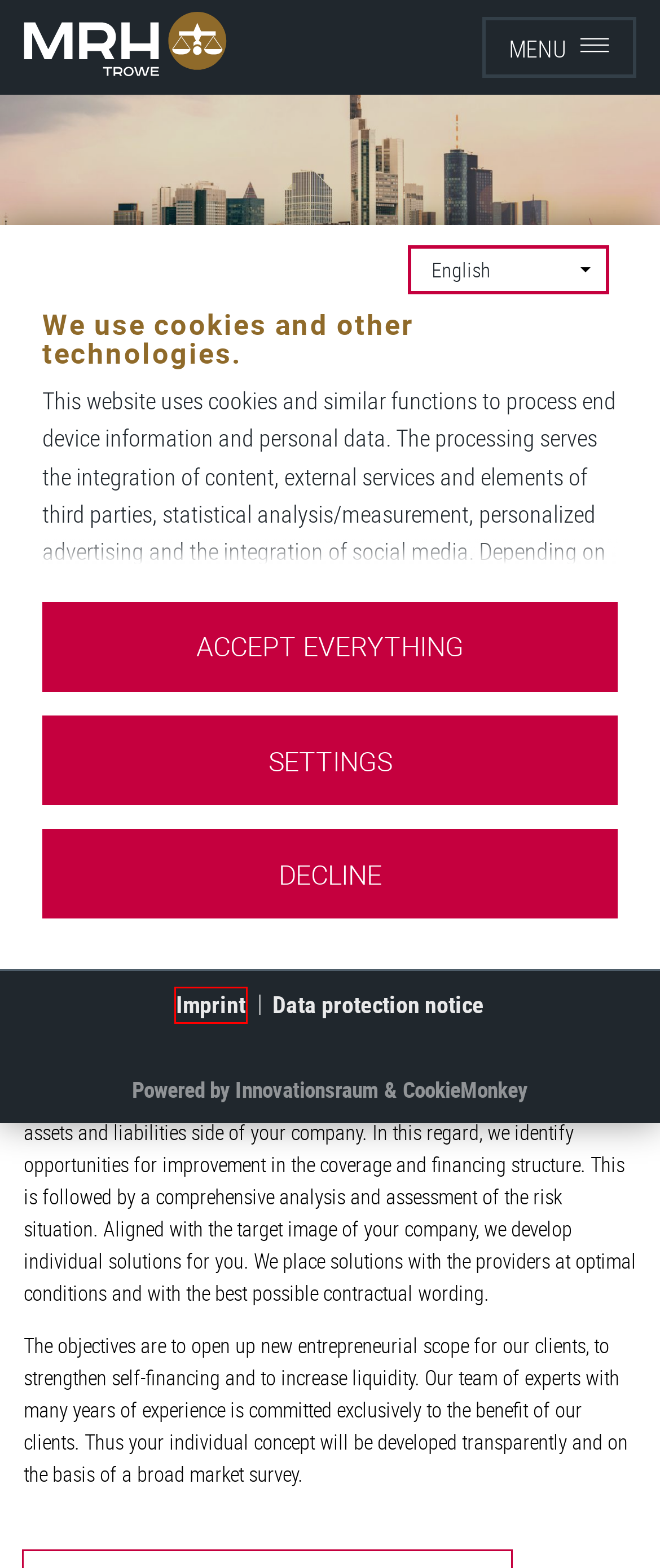Examine the screenshot of a webpage with a red bounding box around an element. Then, select the webpage description that best represents the new page after clicking the highlighted element. Here are the descriptions:
A. Auto dealership – MRH Trowe
B. Business Clients – MRH Trowe
C. Principal’s liability insurance – Do not take any unnecessary risk when building a house
D. Home – MRH Trowe
E. INNOVATIONSRAUM // Werbeagentur Hanau 🚀 für Design & Web
F. Jewellery Insurance – MRH Trowe
G. Legal notice – MRH Trowe
H. Privacy Policy – MRH Trowe

G